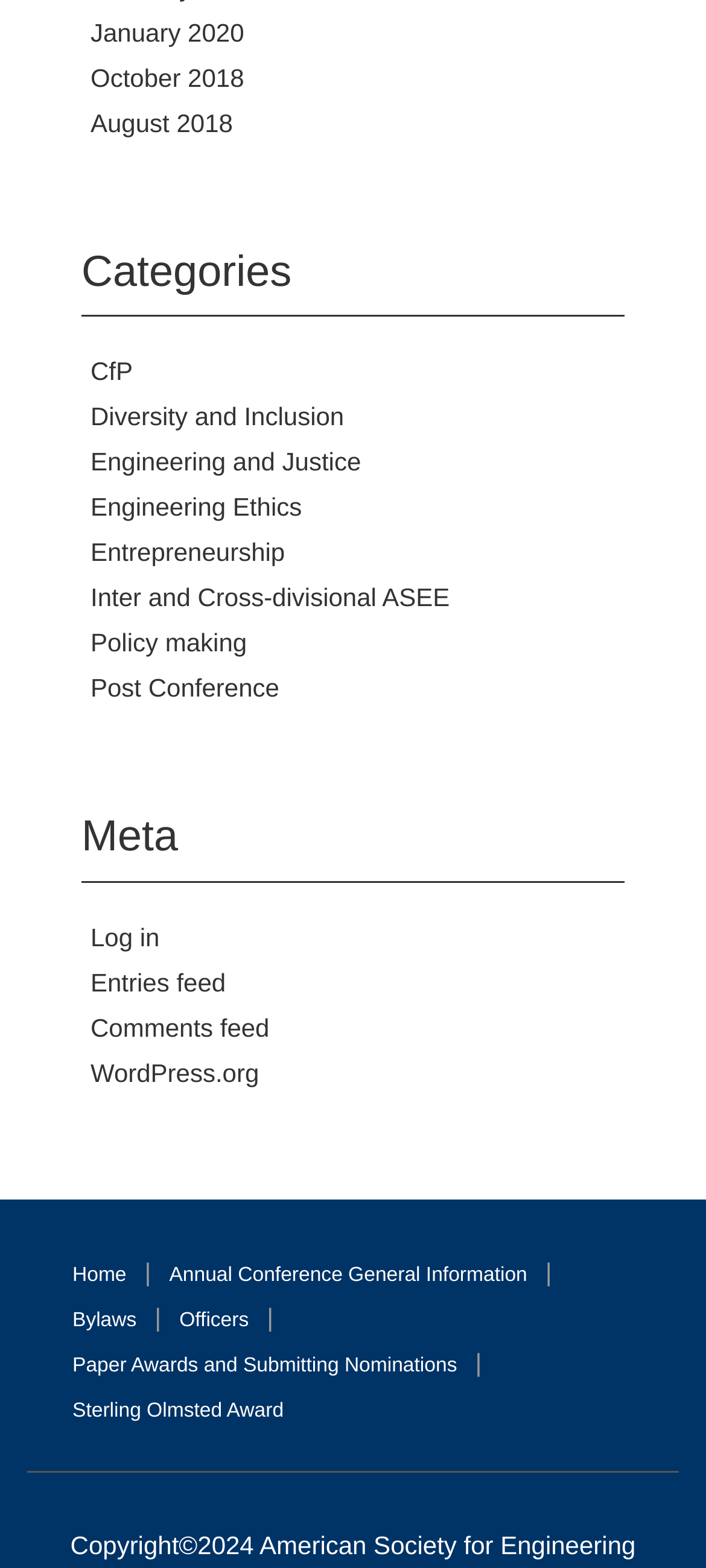What is the first month listed?
Please look at the screenshot and answer using one word or phrase.

January 2020